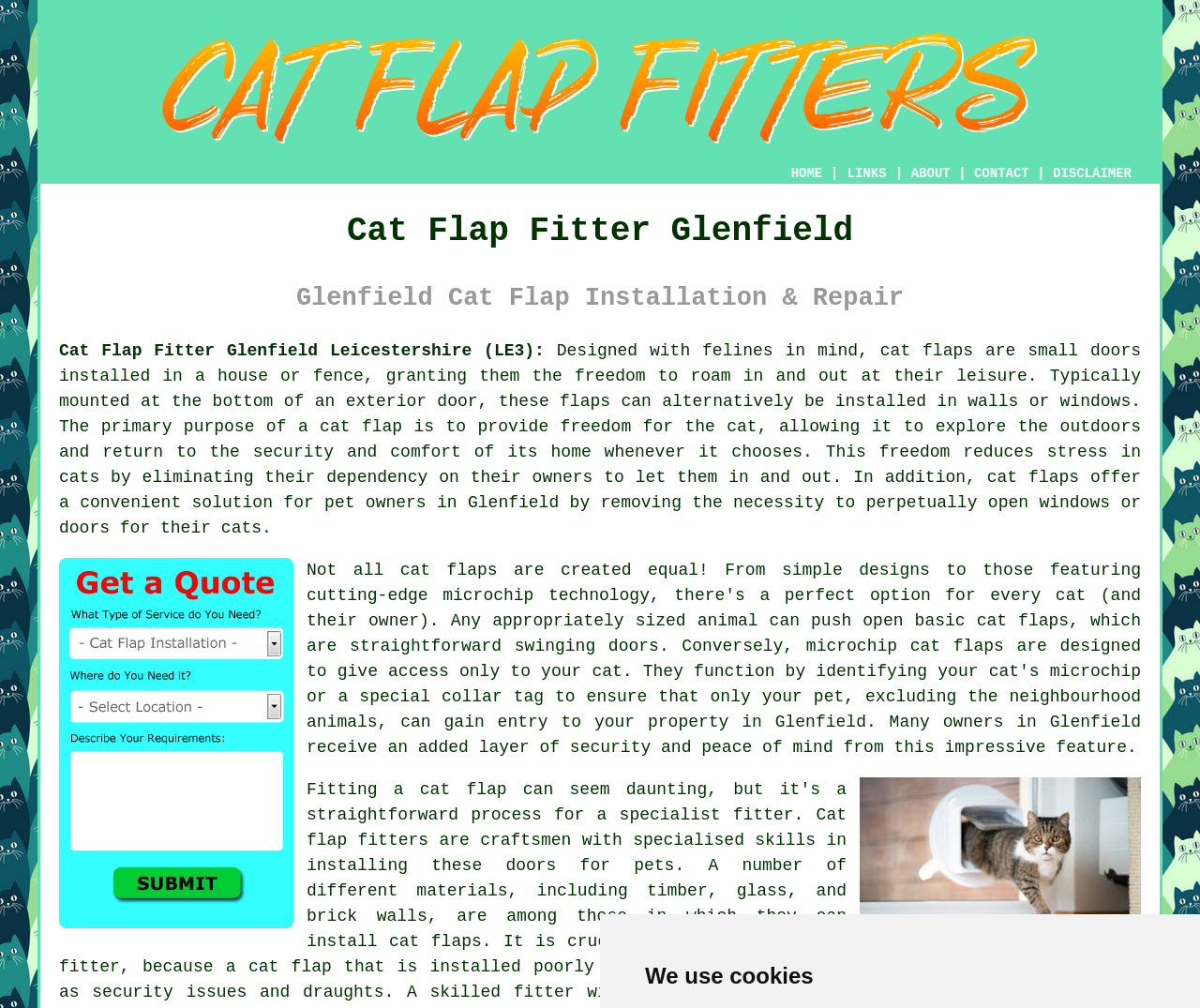Please find the bounding box coordinates of the element's region to be clicked to carry out this instruction: "Learn more about cat flaps".

[0.814, 0.607, 0.891, 0.625]